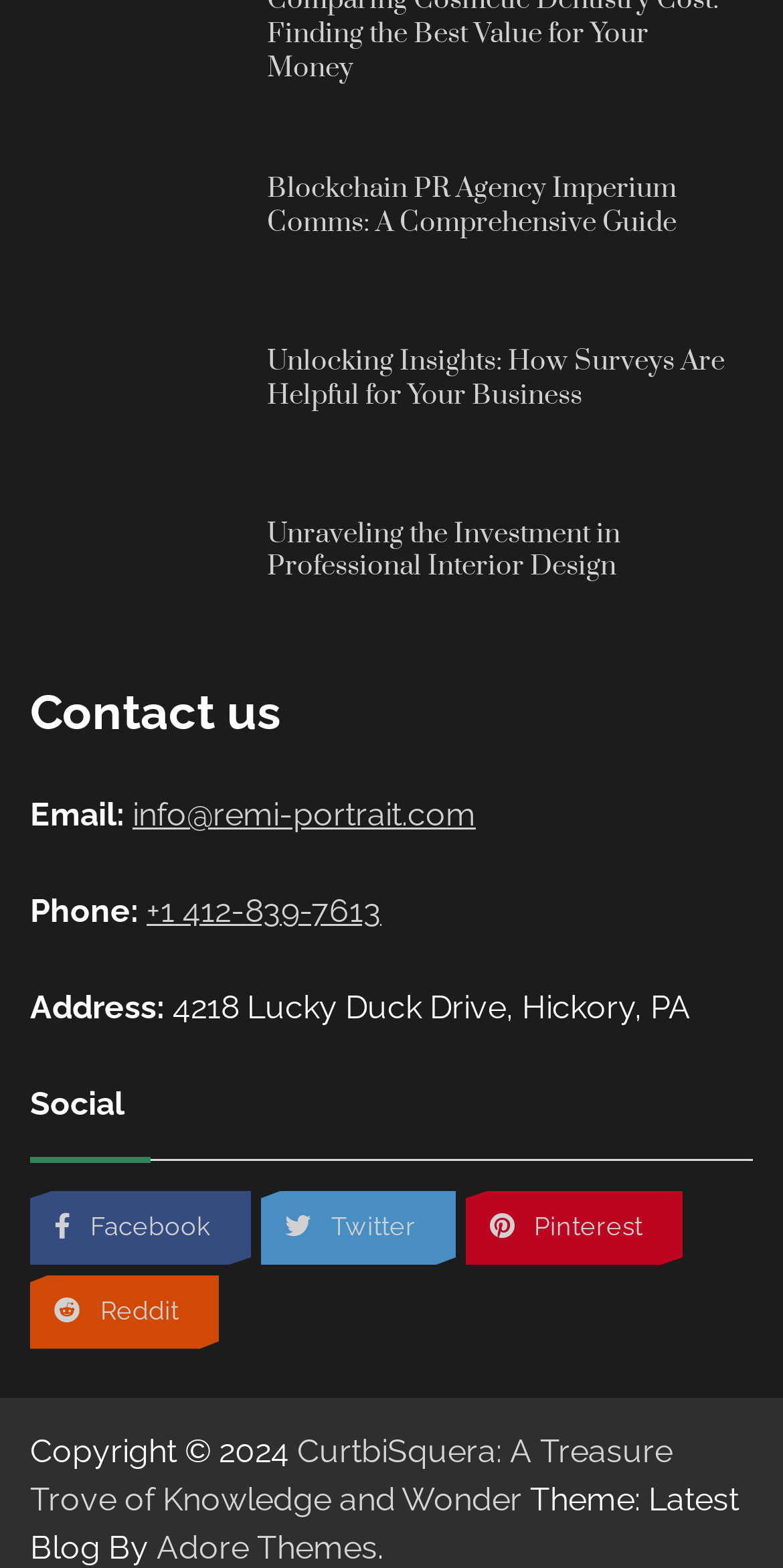Please answer the following question using a single word or phrase: What is the topic of the second heading?

Surveys